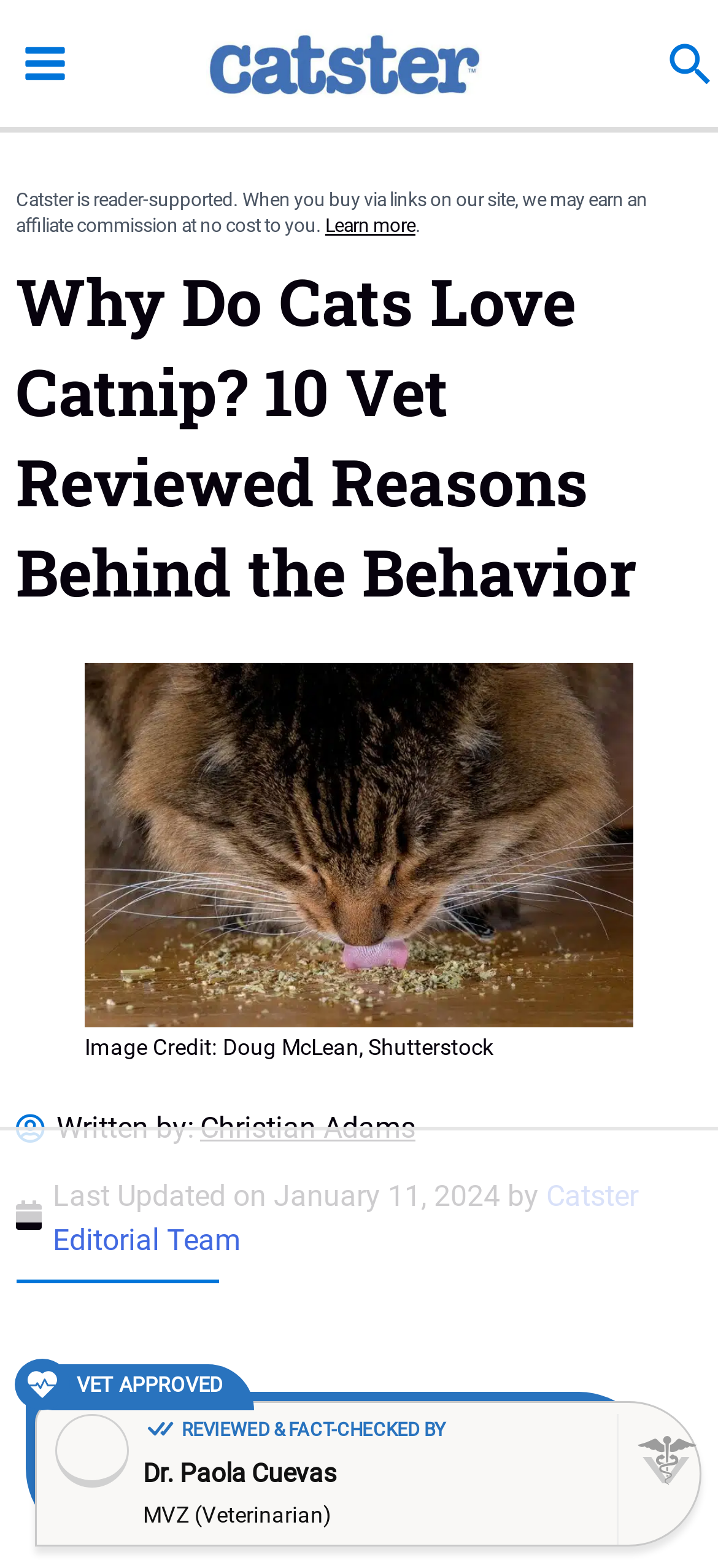Answer the question below in one word or phrase:
Who reviewed and fact-checked the article?

Dr. Paola Cuevas